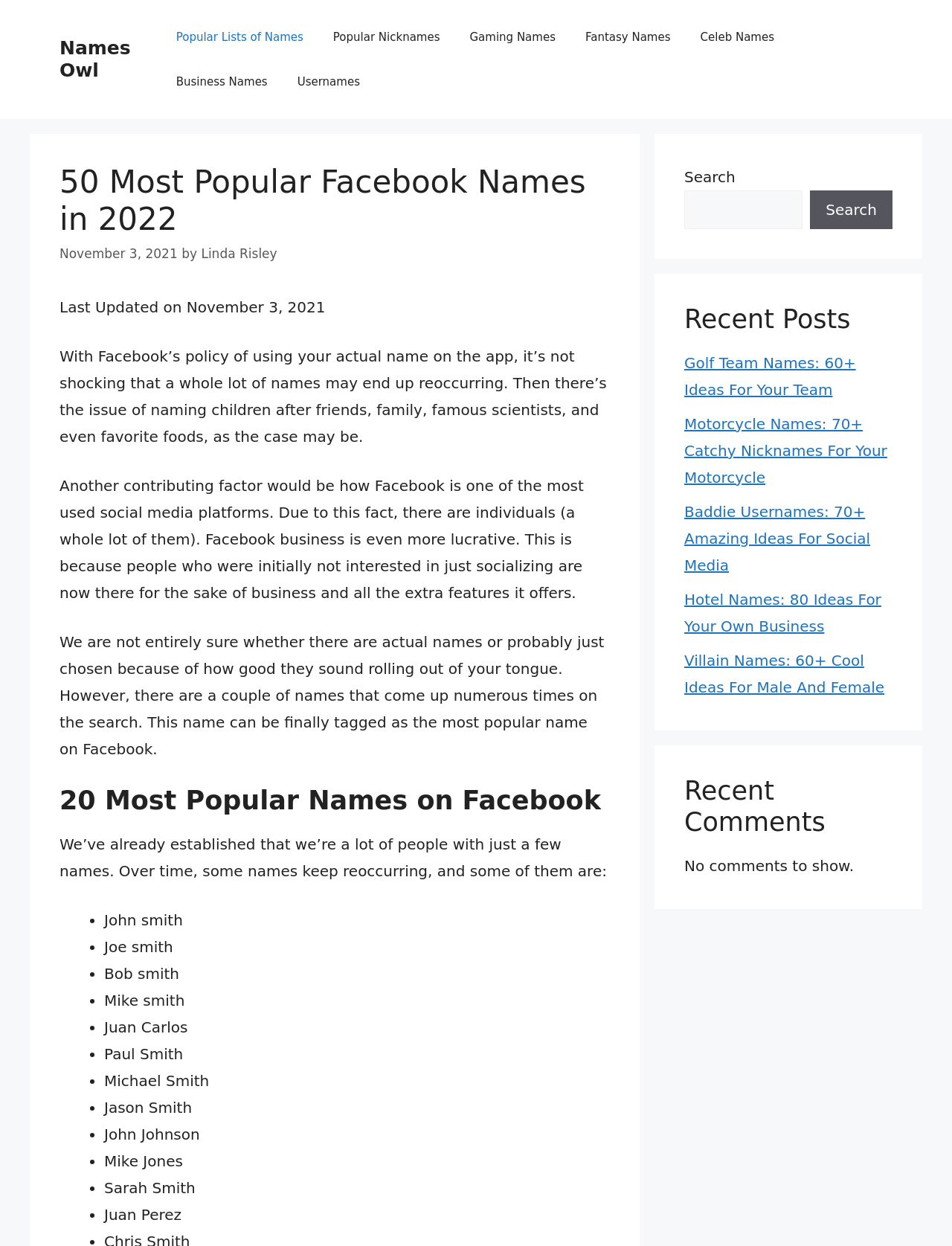Find the bounding box coordinates for the area you need to click to carry out the instruction: "Search for a name". The coordinates should be four float numbers between 0 and 1, indicated as [left, top, right, bottom].

[0.719, 0.153, 0.843, 0.184]